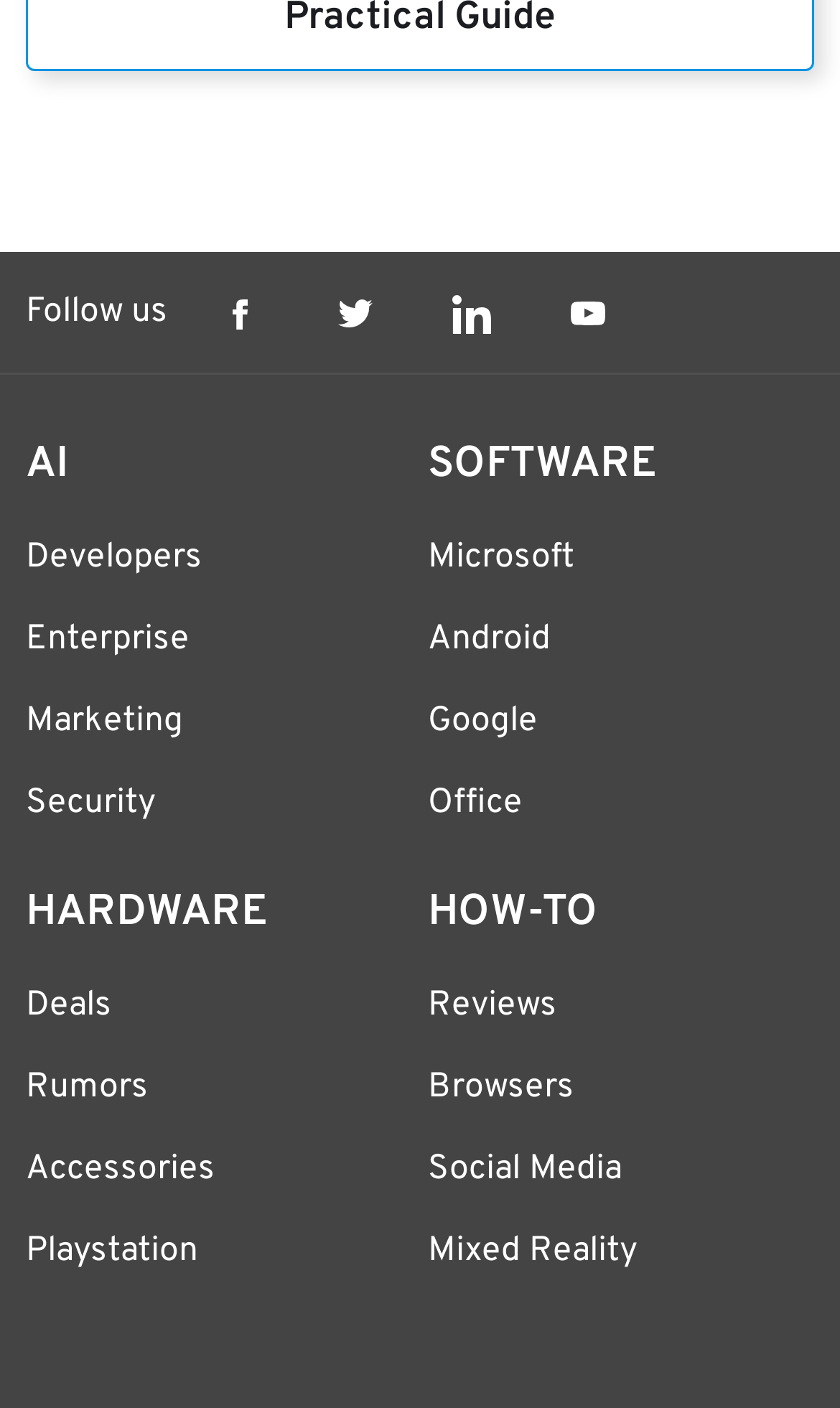Give a short answer to this question using one word or a phrase:
How many links are listed under HARDWARE?

4